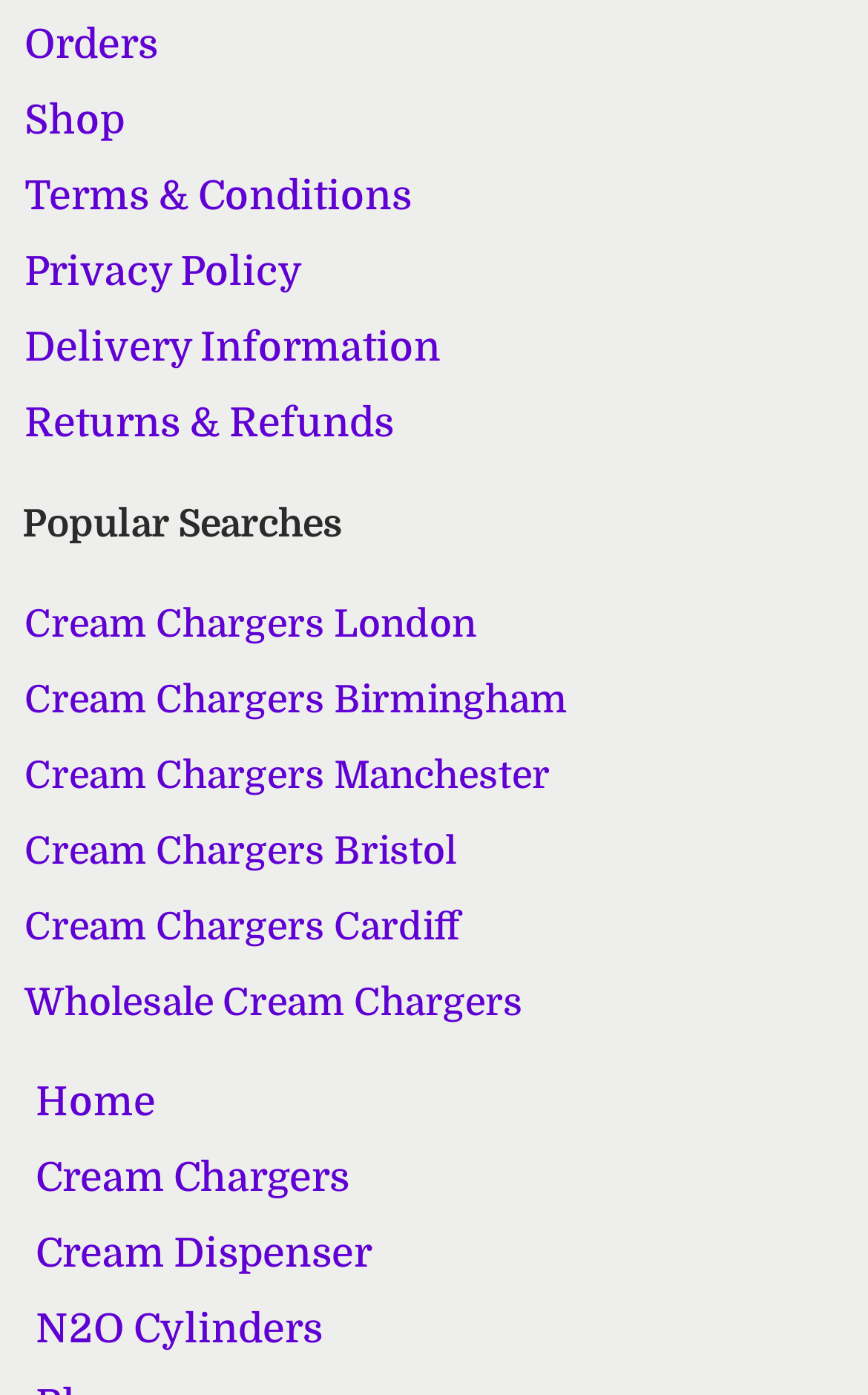Find and indicate the bounding box coordinates of the region you should select to follow the given instruction: "View orders".

[0.026, 0.005, 0.974, 0.06]